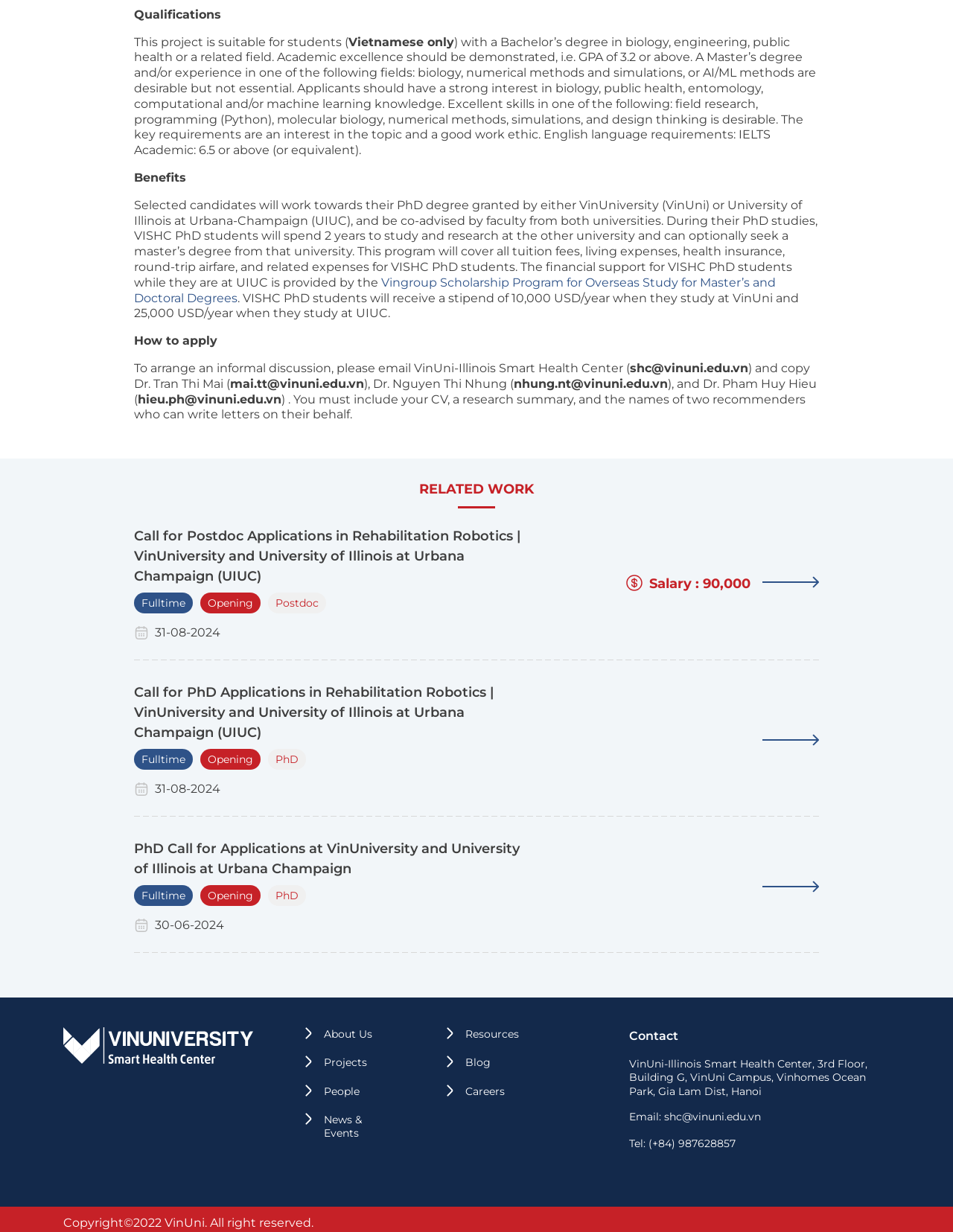Return the bounding box coordinates of the UI element that corresponds to this description: "Postdoc". The coordinates must be given as four float numbers in the range of 0 and 1, [left, top, right, bottom].

[0.281, 0.481, 0.342, 0.498]